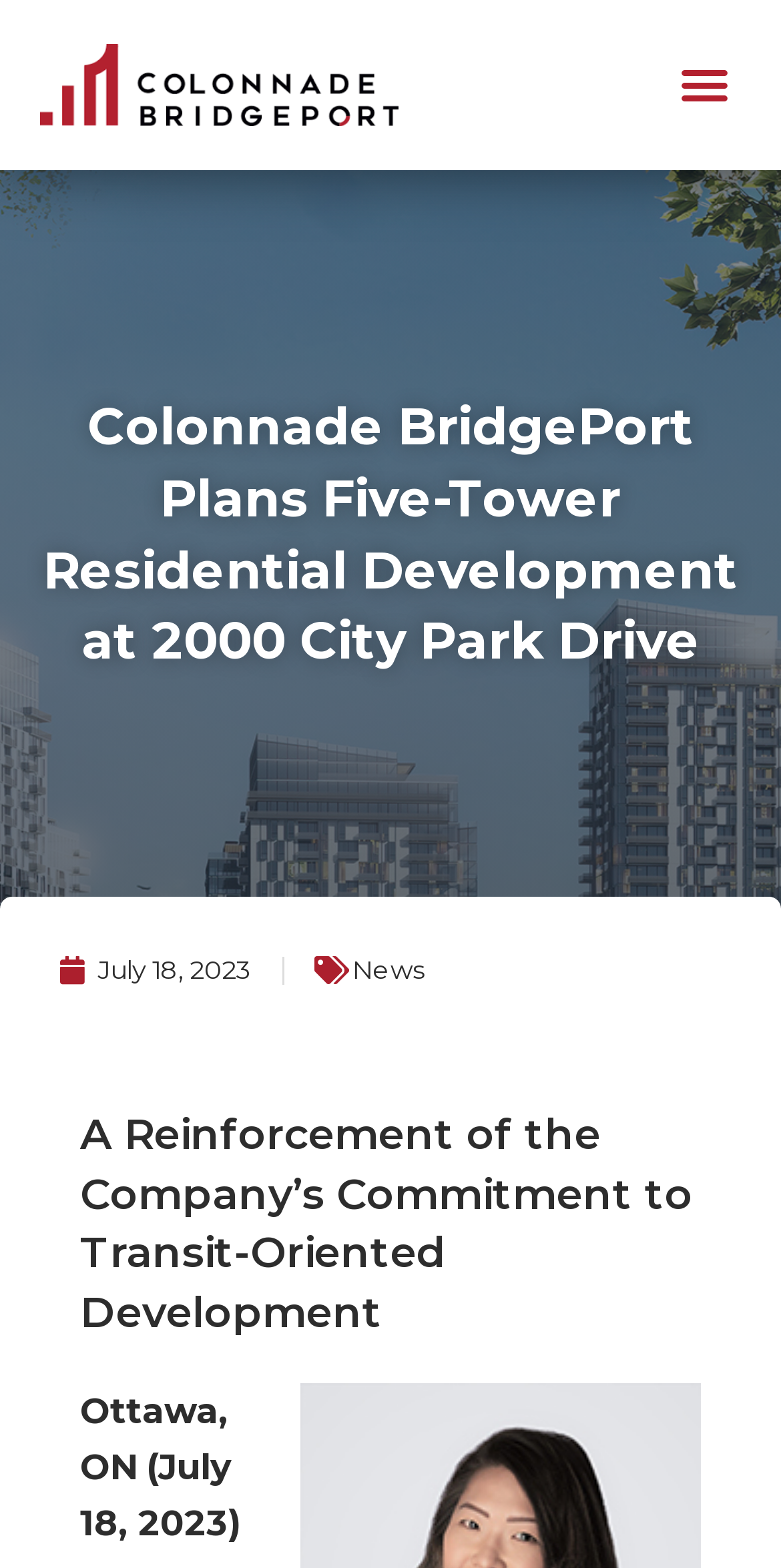Determine which piece of text is the heading of the webpage and provide it.

Colonnade BridgePort Plans Five-Tower Residential Development at 2000 City Park Drive